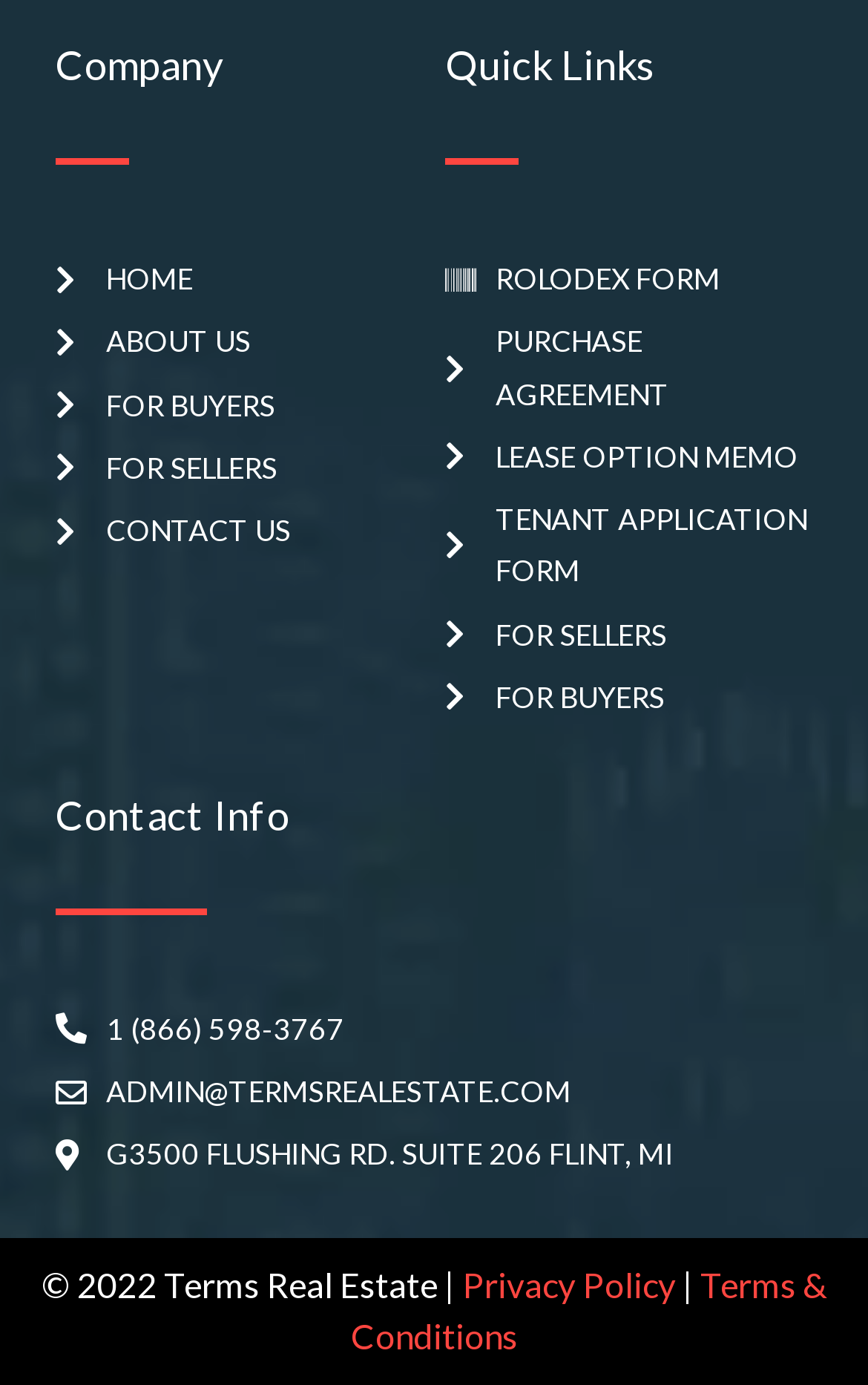Determine the bounding box coordinates for the UI element matching this description: "admin@termsrealestate.com".

[0.064, 0.77, 0.936, 0.808]